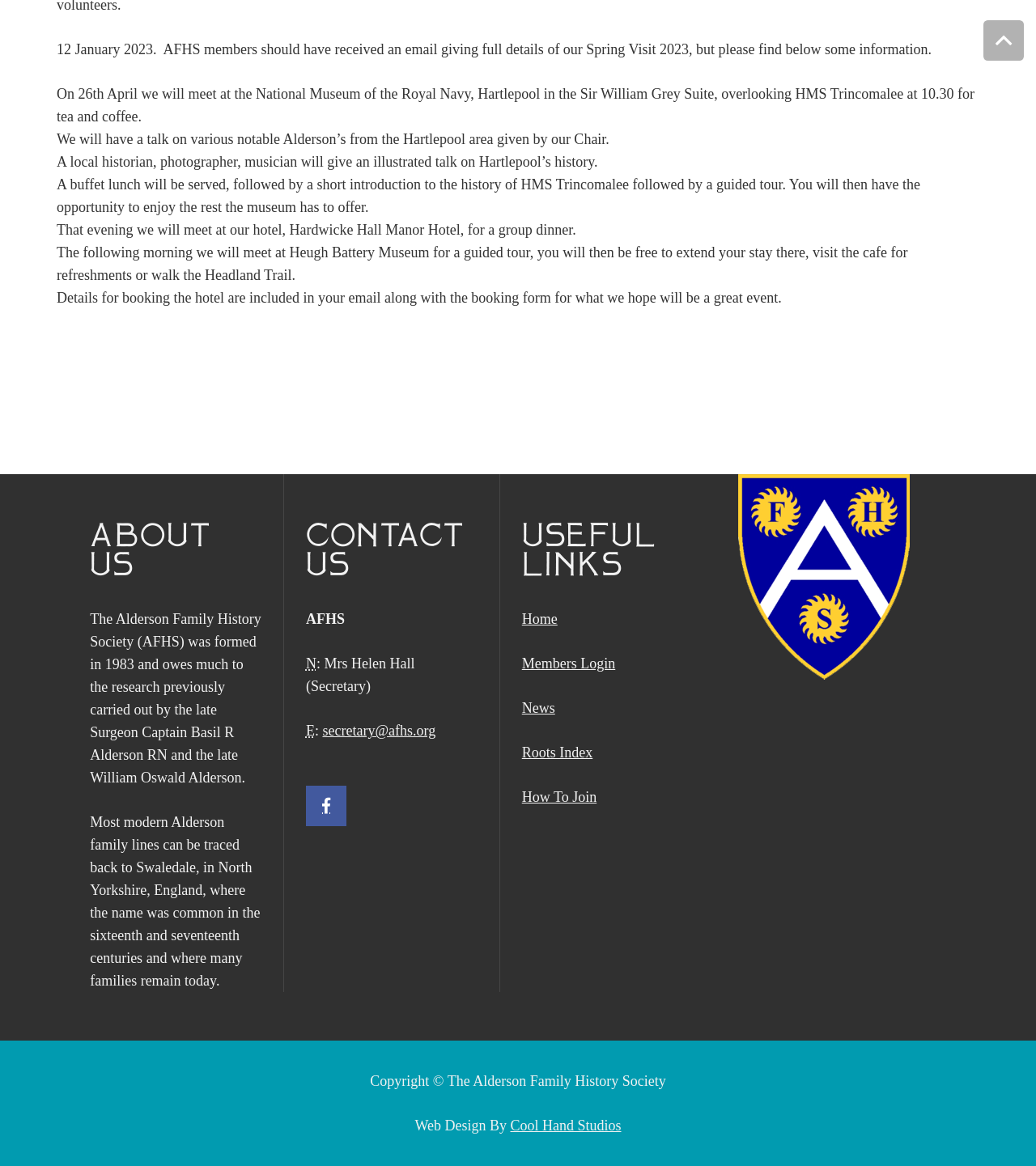Provide a single word or phrase to answer the given question: 
What is the date of the Spring Visit 2023?

26th April